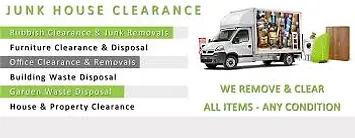What type of waste is removed?
Provide a short answer using one word or a brief phrase based on the image.

Garden waste